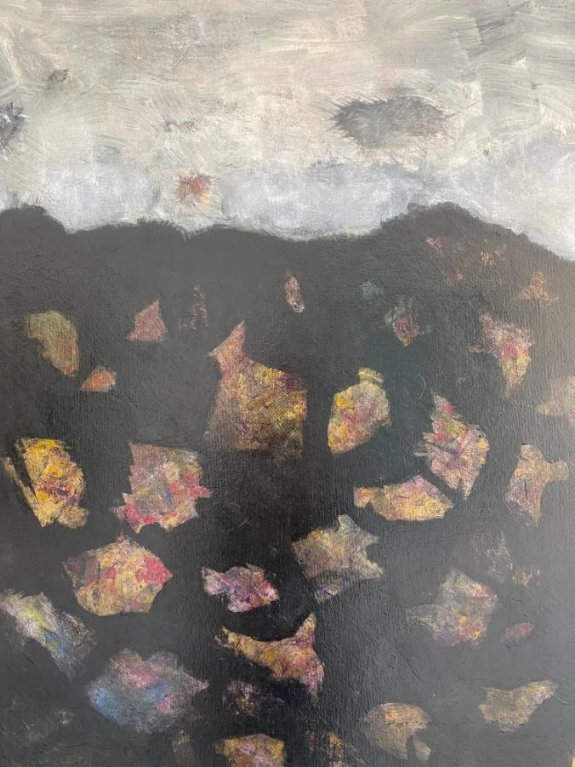Please answer the following question using a single word or phrase: 
What is the tone of the sky in the image?

Muted grey